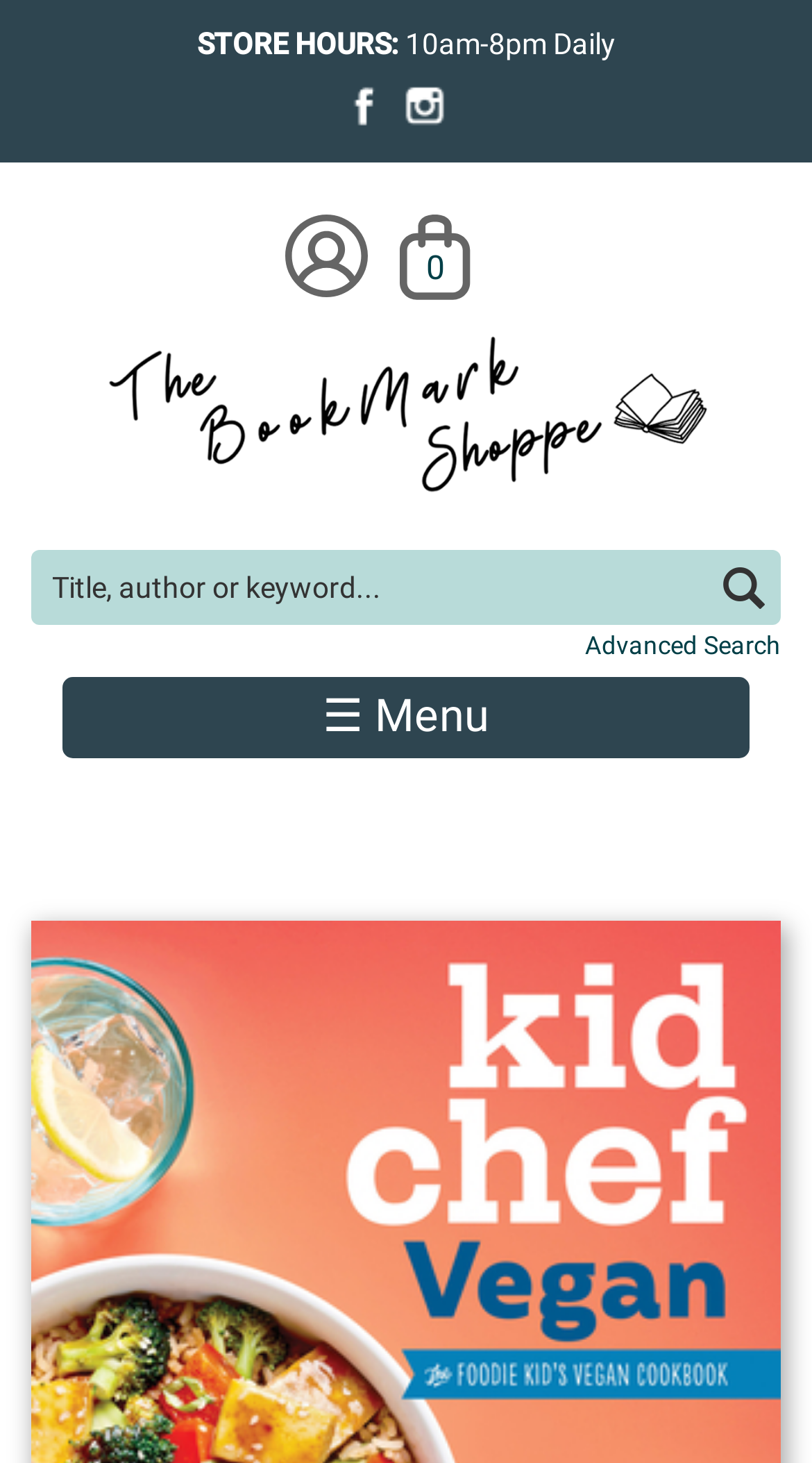Determine the bounding box for the described HTML element: "Skip to main content". Ensure the coordinates are four float numbers between 0 and 1 in the format [left, top, right, bottom].

[0.0, 0.0, 0.374, 0.001]